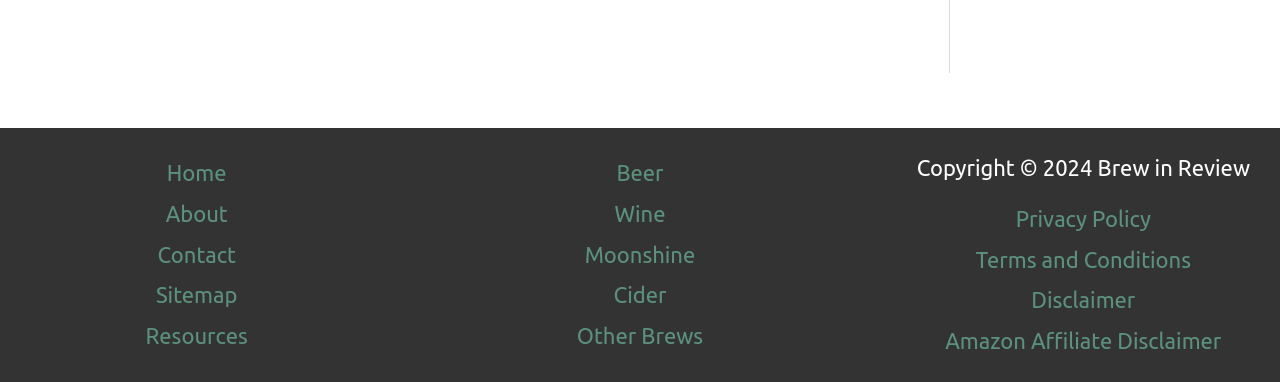Determine the bounding box coordinates for the UI element with the following description: "Other Brews". The coordinates should be four float numbers between 0 and 1, represented as [left, top, right, bottom].

[0.451, 0.846, 0.549, 0.912]